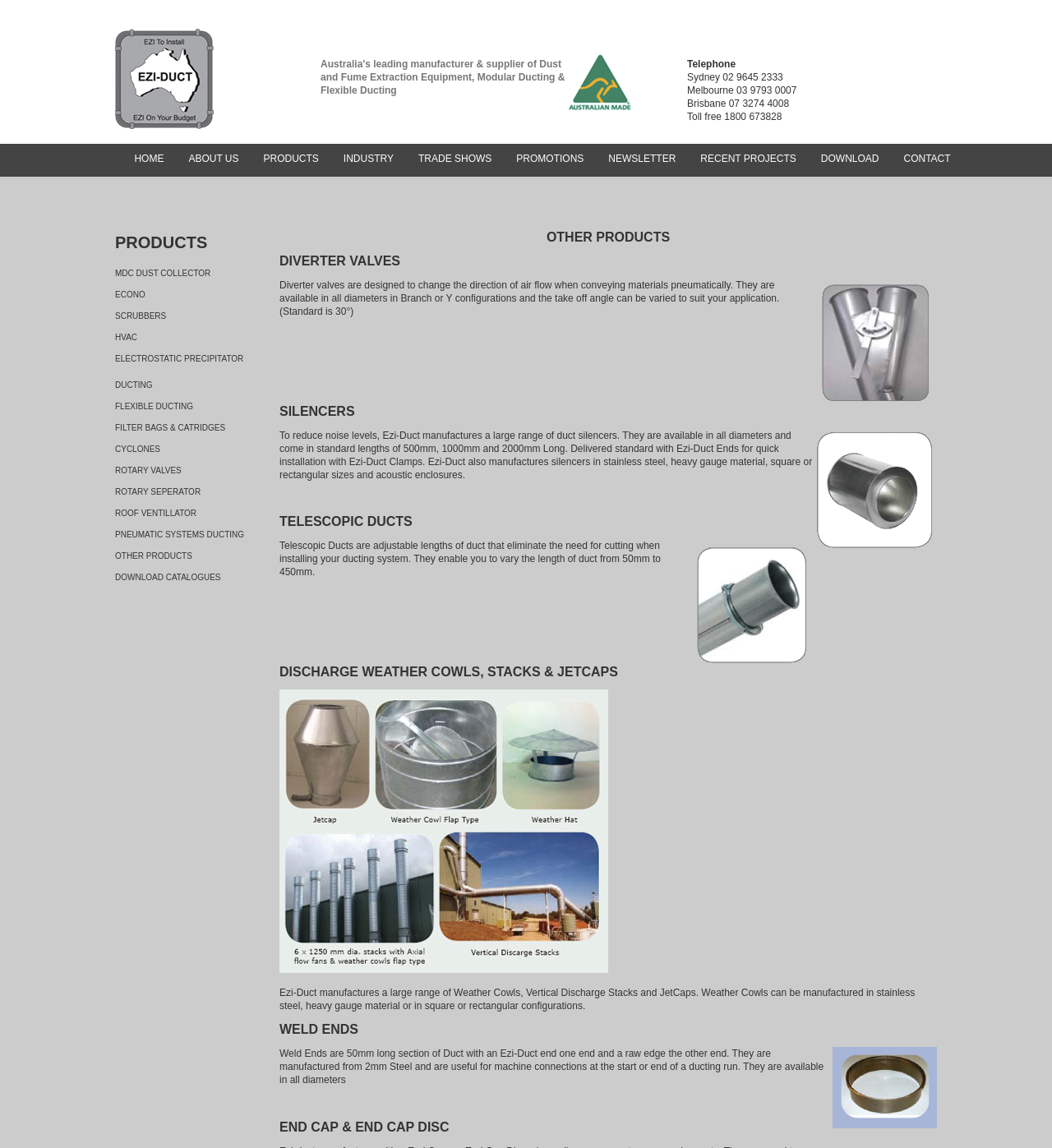Highlight the bounding box coordinates of the region I should click on to meet the following instruction: "Click the HOME link".

[0.116, 0.125, 0.167, 0.151]